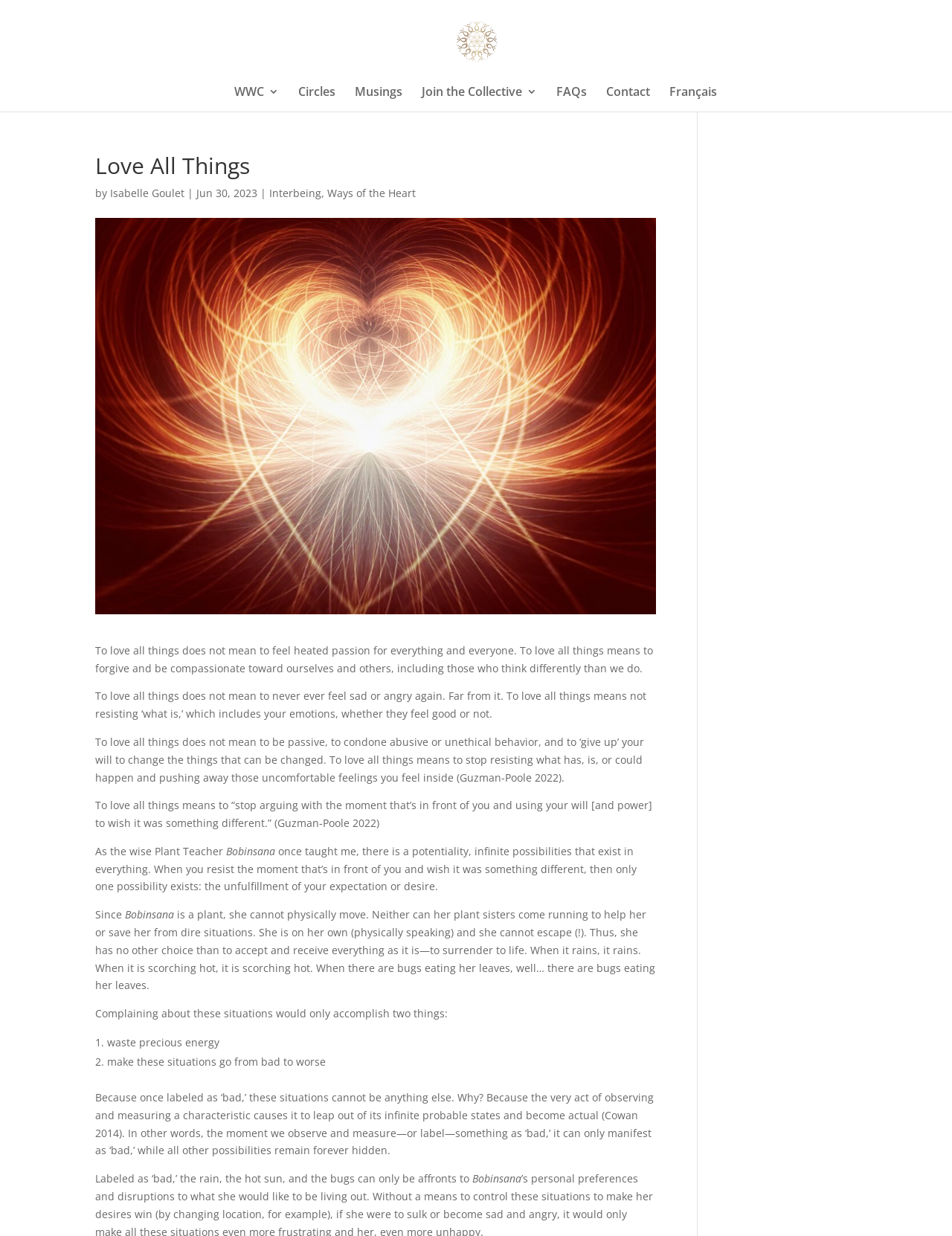Please determine the bounding box coordinates of the section I need to click to accomplish this instruction: "Click on Wise Women's Collective link".

[0.464, 0.027, 0.537, 0.038]